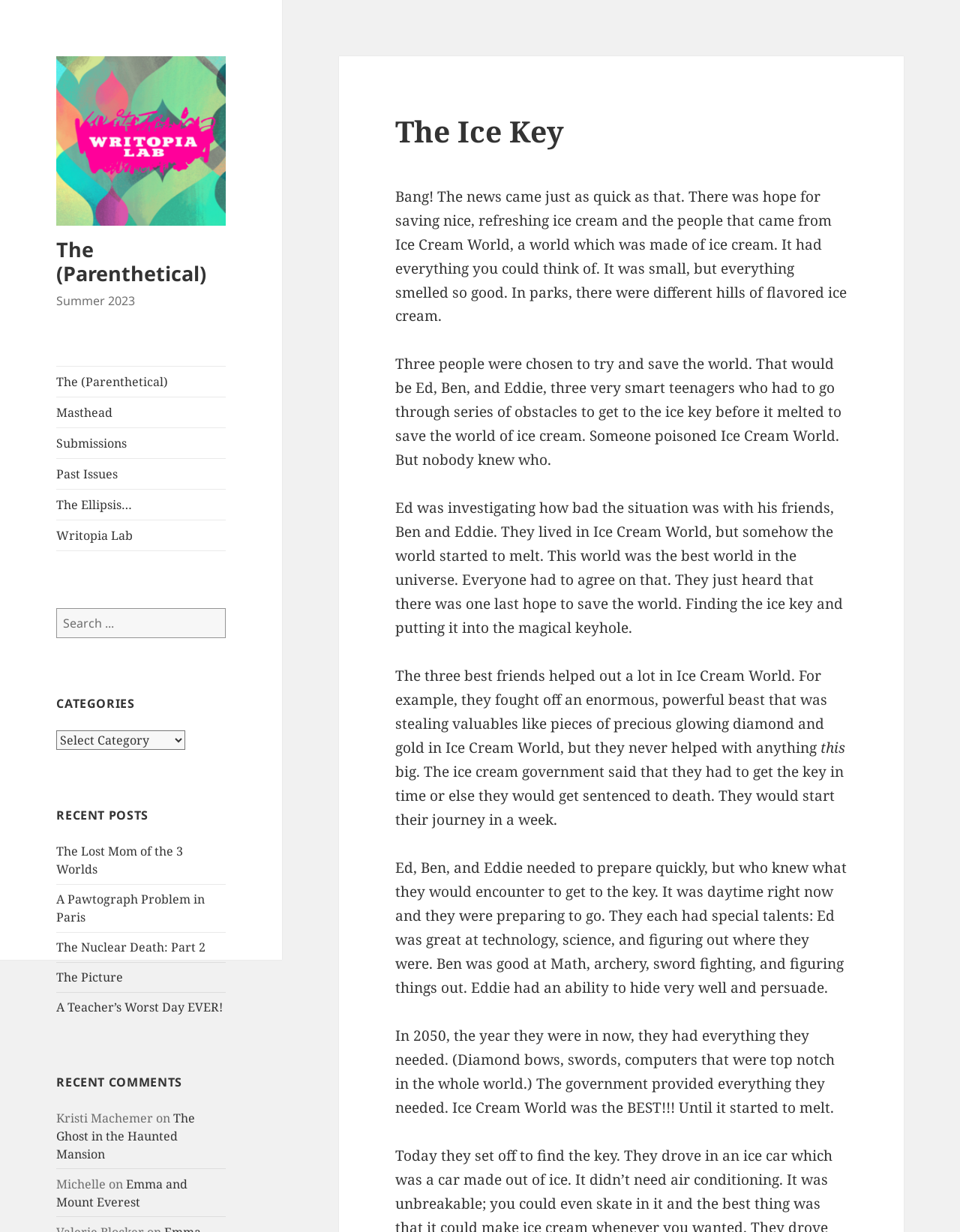Identify the bounding box coordinates of the region that needs to be clicked to carry out this instruction: "Search for something". Provide these coordinates as four float numbers ranging from 0 to 1, i.e., [left, top, right, bottom].

[0.059, 0.493, 0.235, 0.518]